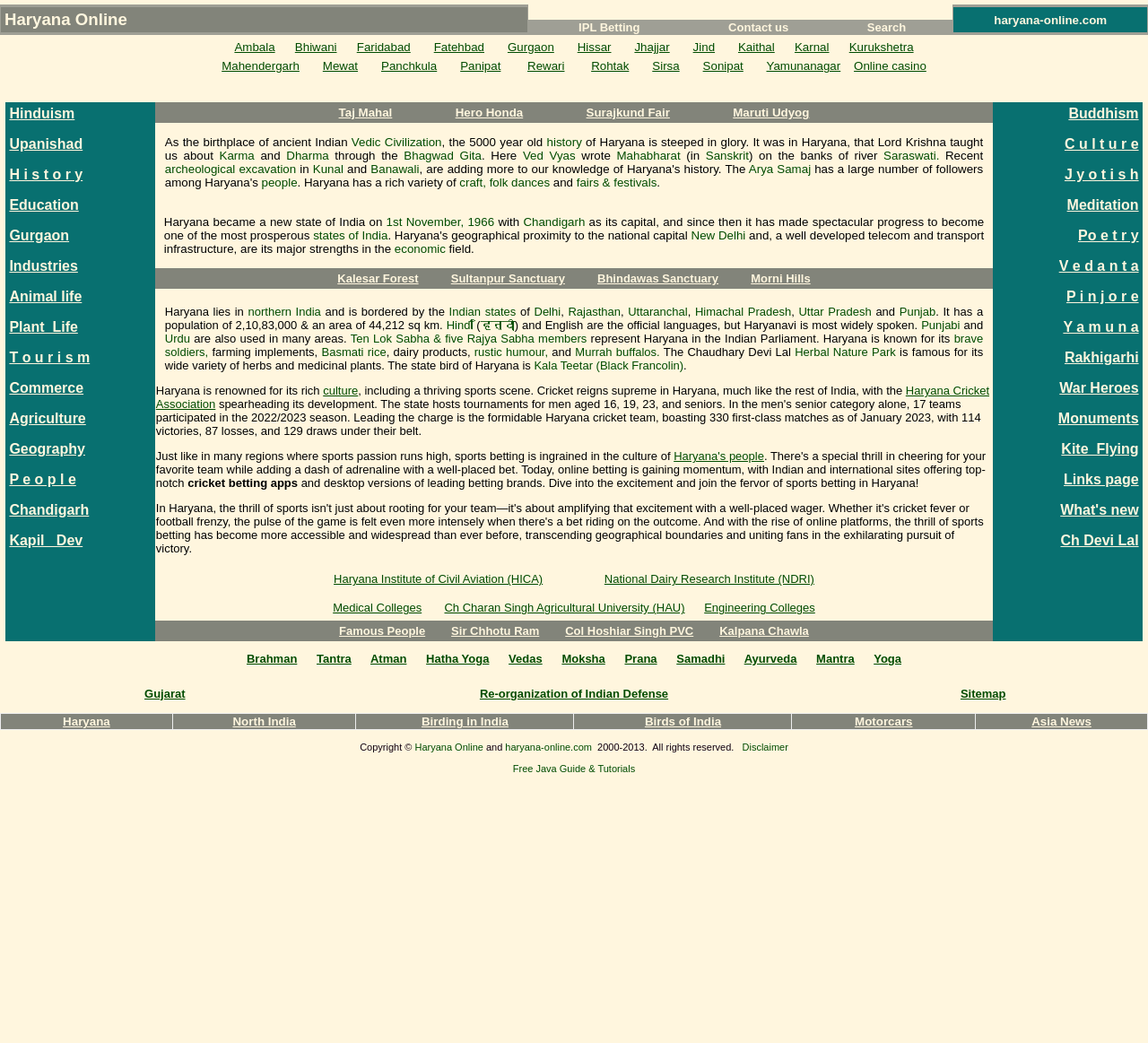Find the bounding box coordinates of the element to click in order to complete this instruction: "Search for something". The bounding box coordinates must be four float numbers between 0 and 1, denoted as [left, top, right, bottom].

[0.755, 0.02, 0.789, 0.033]